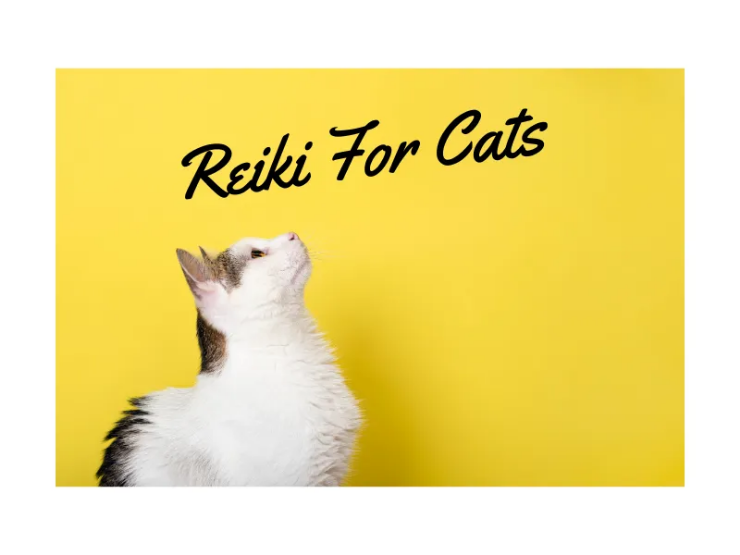What is the expression of the cat?
Use the information from the image to give a detailed answer to the question.

The cat's expression is described as playful yet serene, suggesting an openness to soothing energies, inviting pet owners to explore holistic approaches for enhancing their feline companions' well-being.